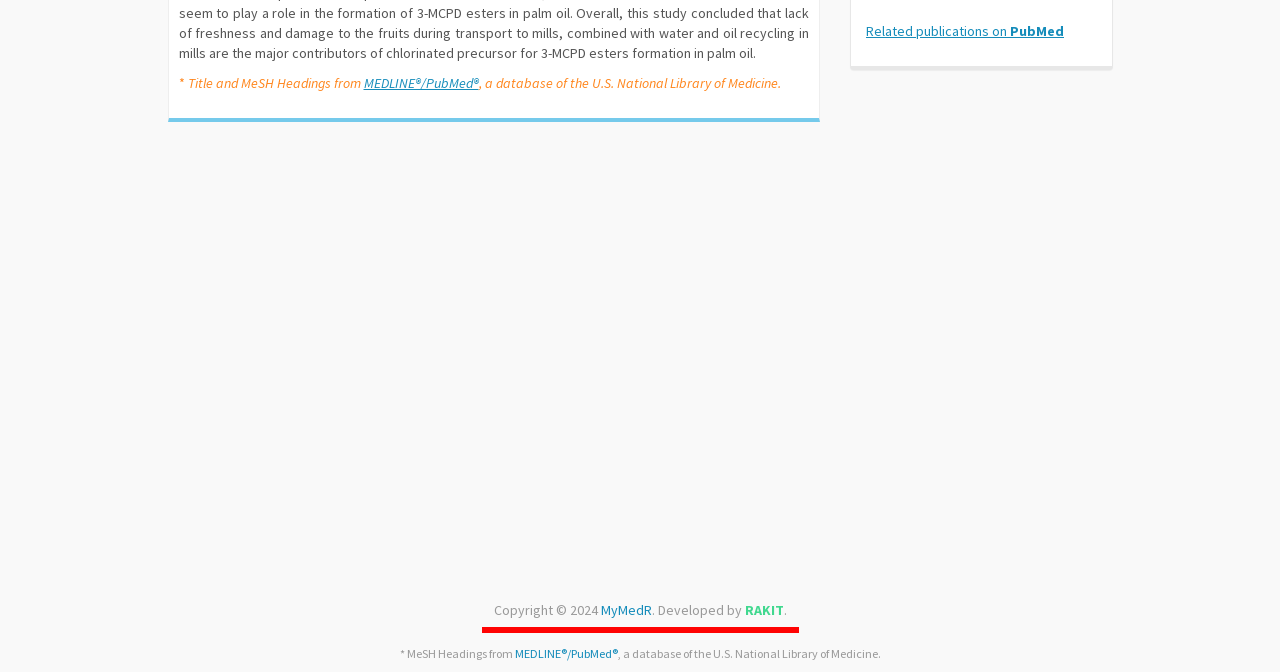Please provide the bounding box coordinates in the format (top-left x, top-left y, bottom-right x, bottom-right y). Remember, all values are floating point numbers between 0 and 1. What is the bounding box coordinate of the region described as: MyMedR

[0.469, 0.894, 0.509, 0.921]